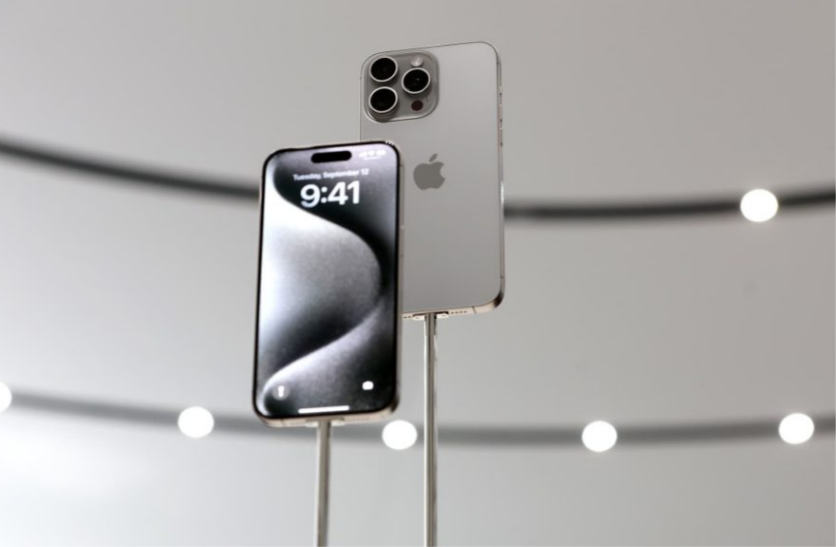Describe all the aspects of the image extensively.

The image showcases two sleek and modern Apple smartphones displayed in a contemporary setting. The first phone, positioned in the foreground, features a deep black screen that displays the time as 9:41, along with a minimalistic background. The absence of visible buttons enhances its elegant design. The second device, positioned slightly behind, is a shiny silver model with a prominent camera module featuring three lenses, indicative of a high-quality photography capability. The blurred background suggests a minimalistic aesthetic, with soft circular lights adding to the sophistication of the display. This setup likely represents the latest innovations from Apple, highlighting the brand's emphasis on style, technology, and user-friendly design.